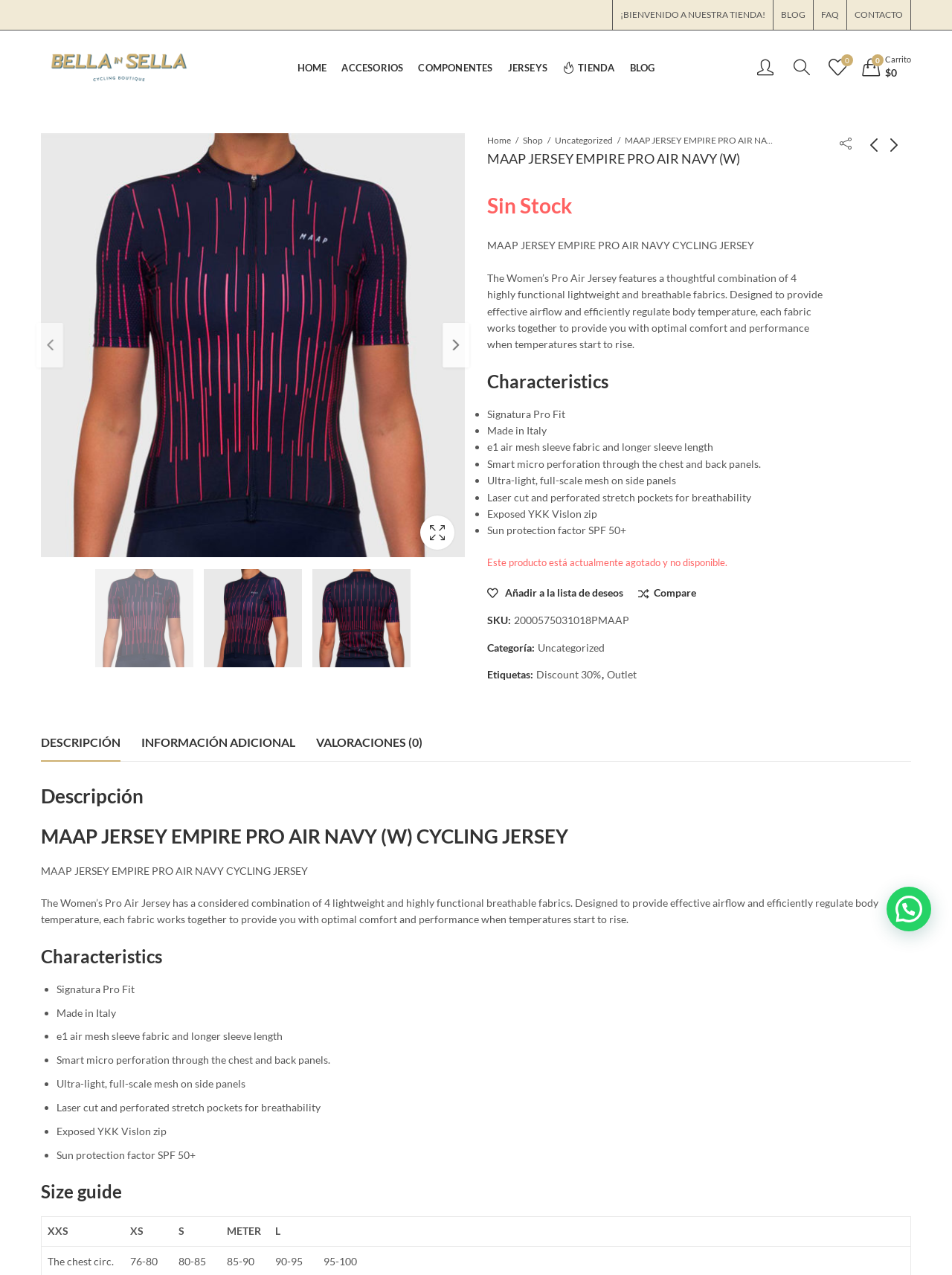Determine the bounding box coordinates of the clickable element necessary to fulfill the instruction: "Add the product to the wishlist". Provide the coordinates as four float numbers within the 0 to 1 range, i.e., [left, top, right, bottom].

[0.512, 0.459, 0.655, 0.469]